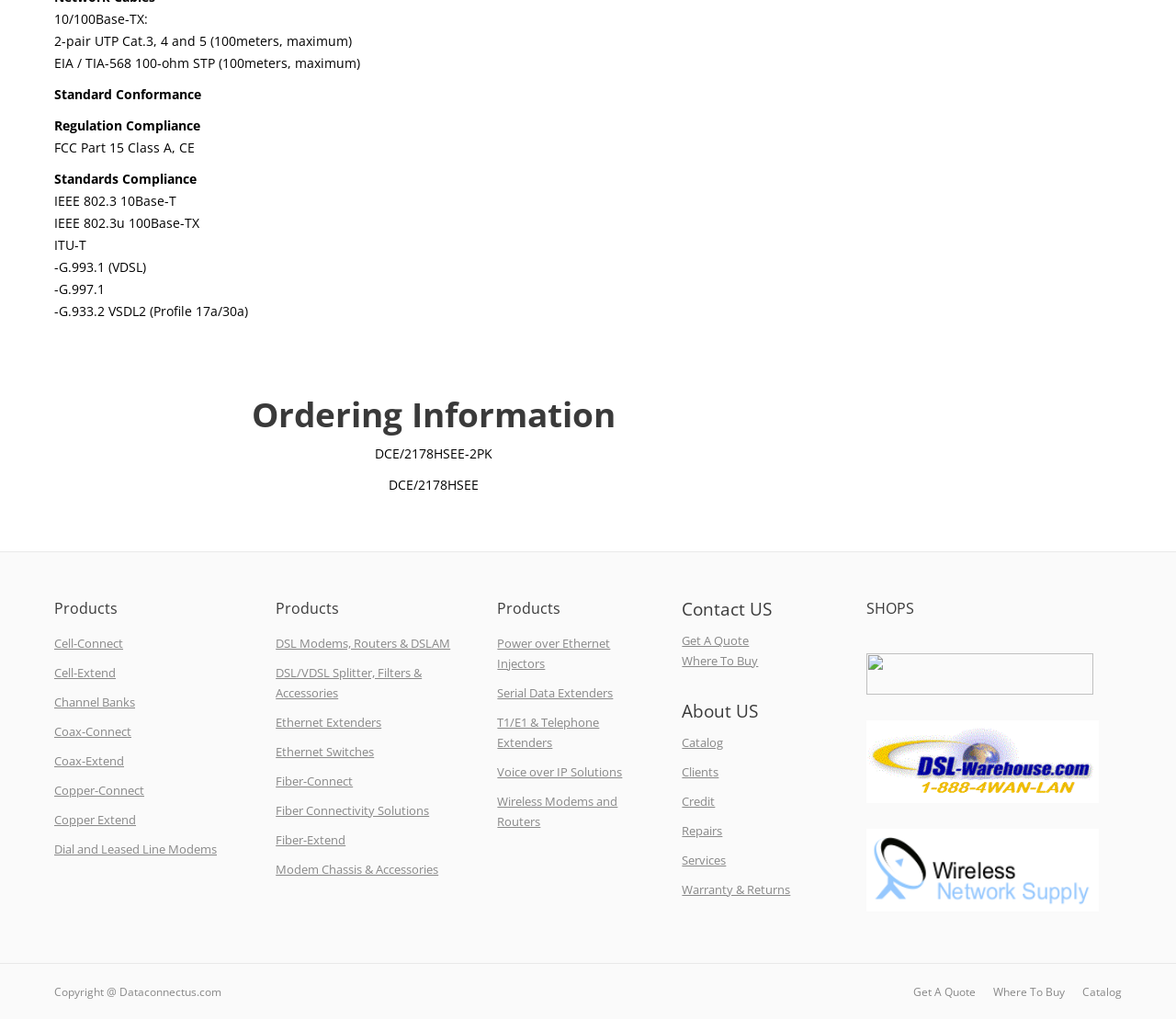Identify the bounding box coordinates for the UI element described as: "Where To Buy". The coordinates should be provided as four floats between 0 and 1: [left, top, right, bottom].

[0.845, 0.966, 0.905, 0.981]